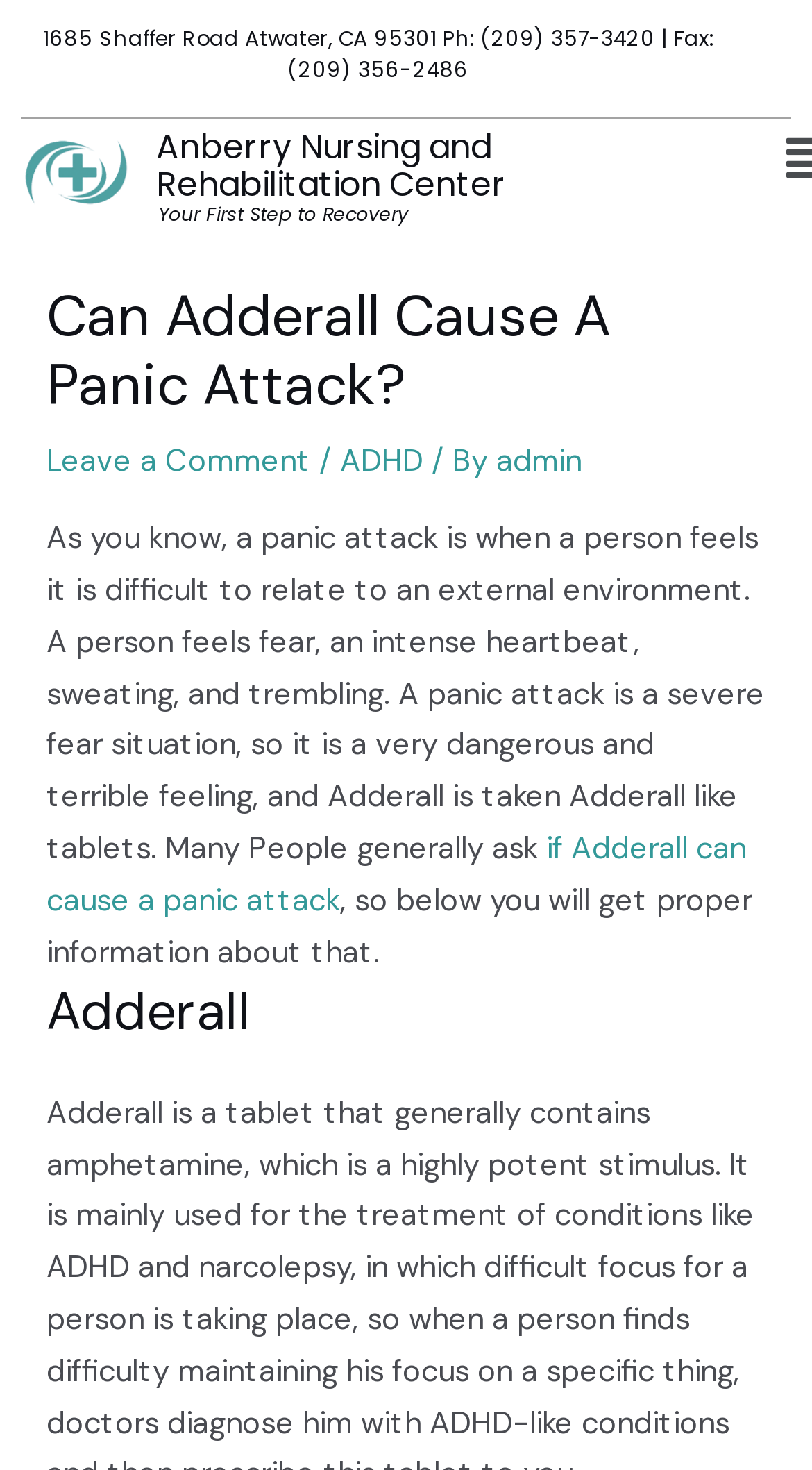Locate the bounding box of the UI element described by: "Your First Step to Recovery" in the given webpage screenshot.

[0.195, 0.137, 0.503, 0.154]